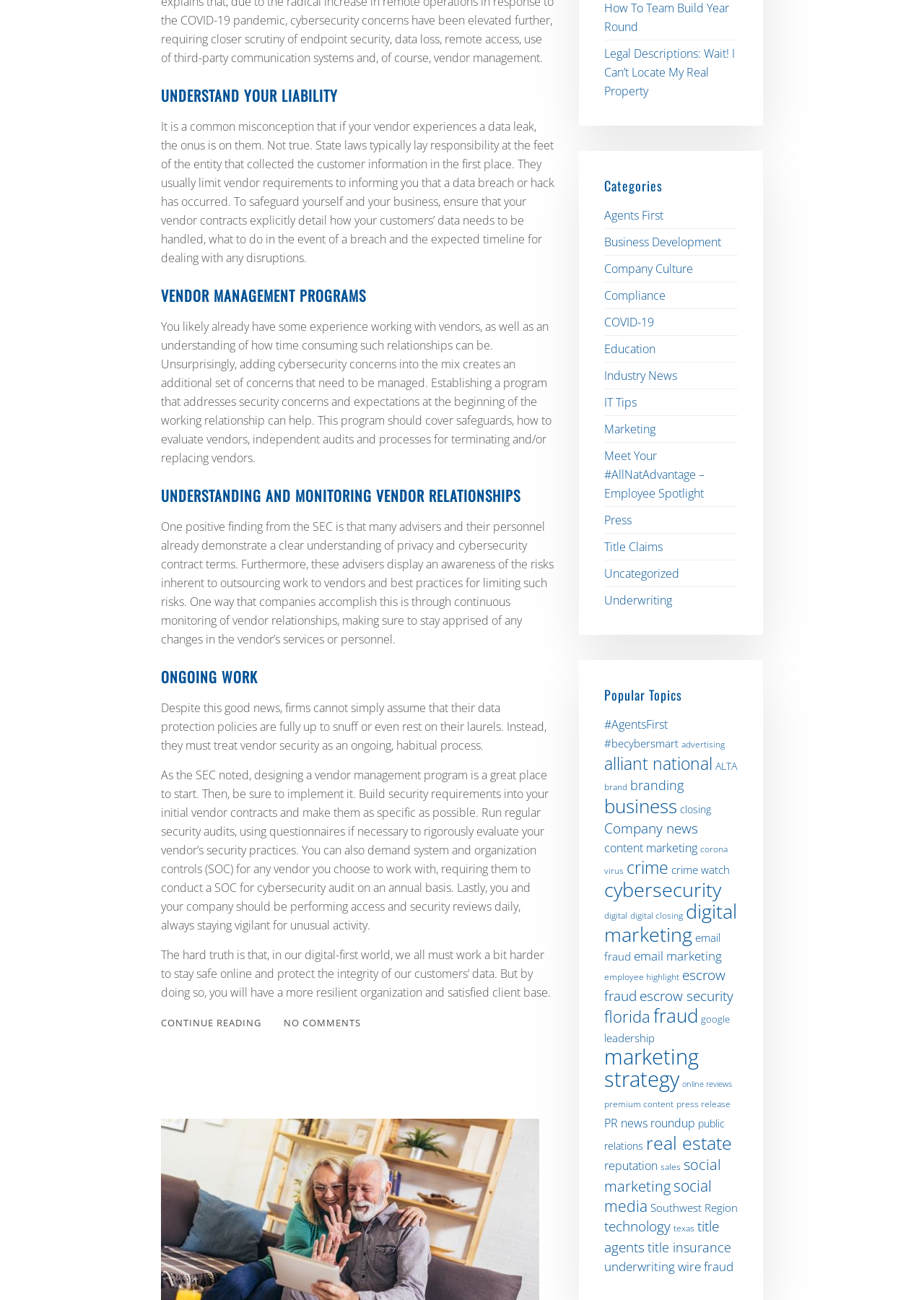What should be included in vendor contracts?
Identify the answer in the screenshot and reply with a single word or phrase.

Security requirements